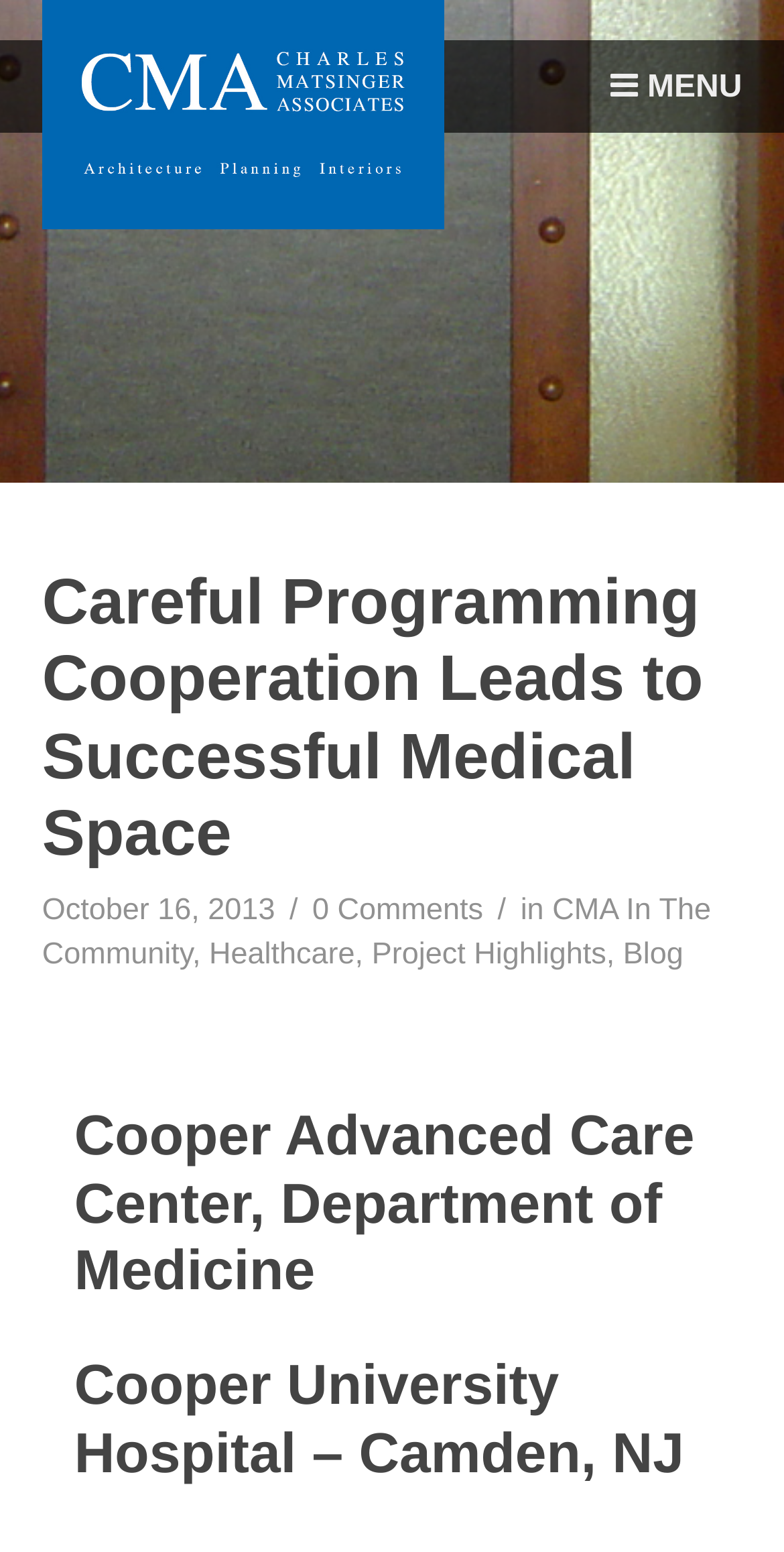What is the name of the hospital mentioned?
Based on the image, provide your answer in one word or phrase.

Cooper University Hospital